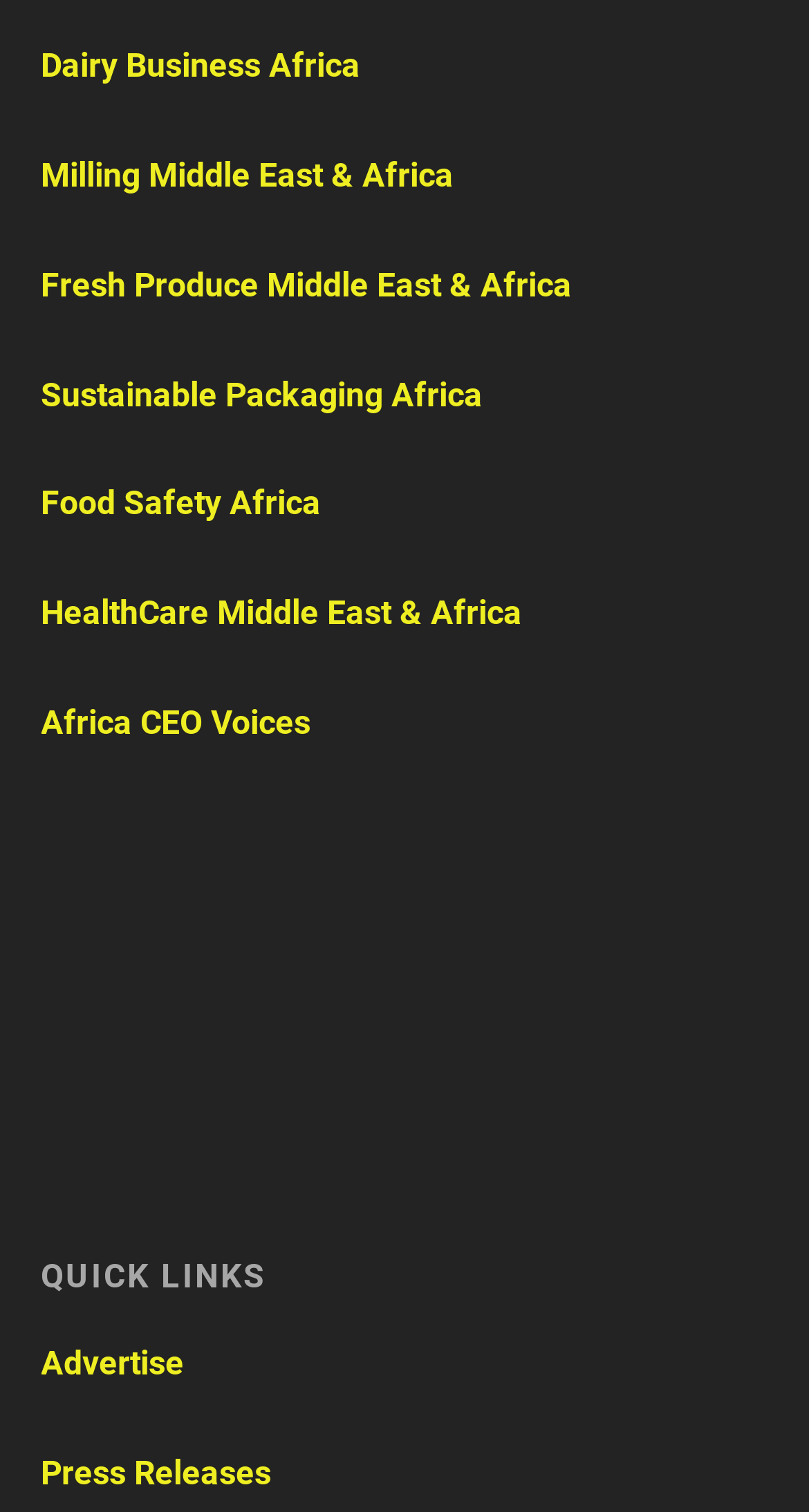Can you find the bounding box coordinates for the element that needs to be clicked to execute this instruction: "advertise on the website"? The coordinates should be given as four float numbers between 0 and 1, i.e., [left, top, right, bottom].

[0.05, 0.888, 0.237, 0.914]